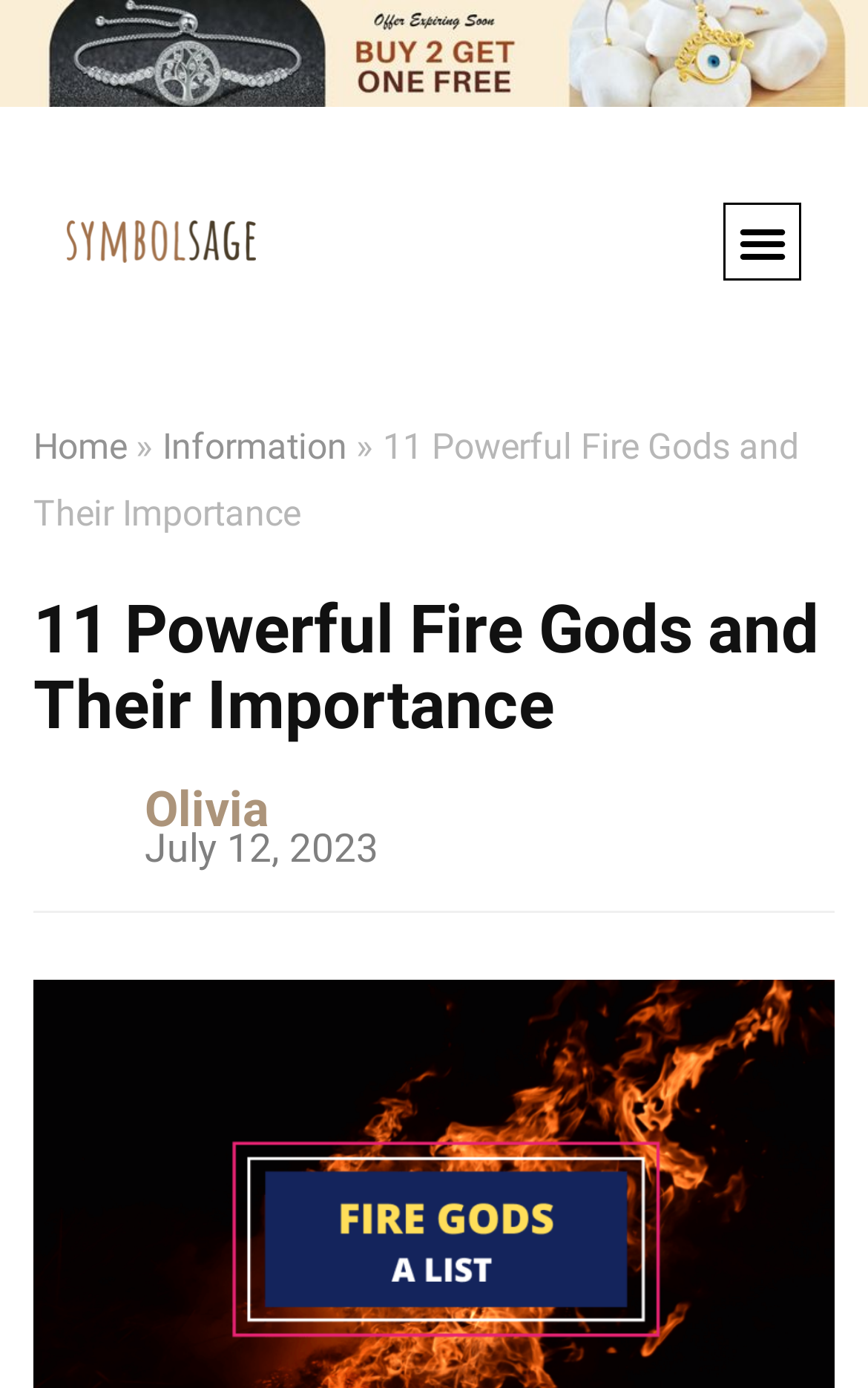Identify and provide the title of the webpage.

11 Powerful Fire Gods and Their Importance